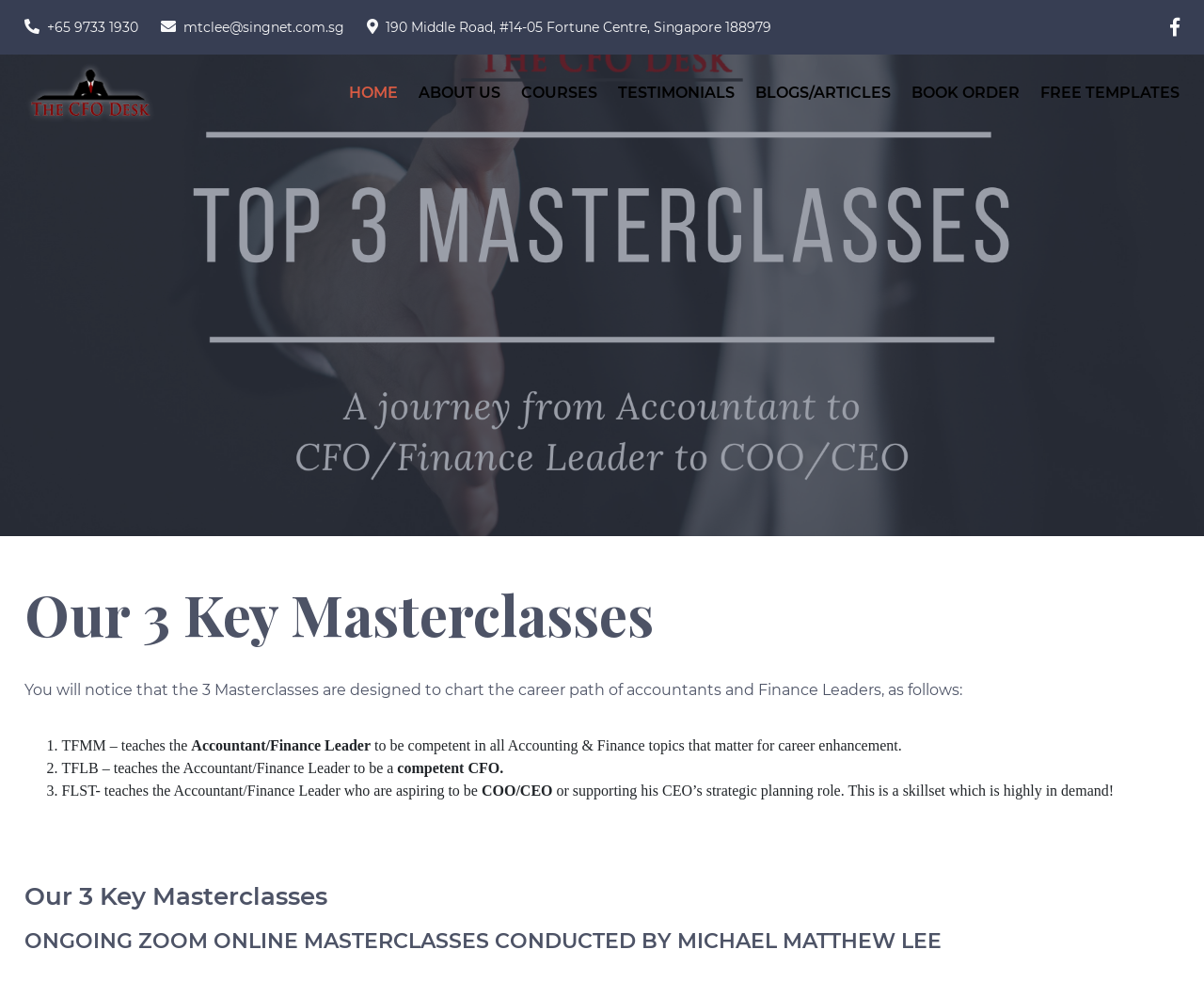Use a single word or phrase to answer the question:
What is the logo on the top left?

Header logo